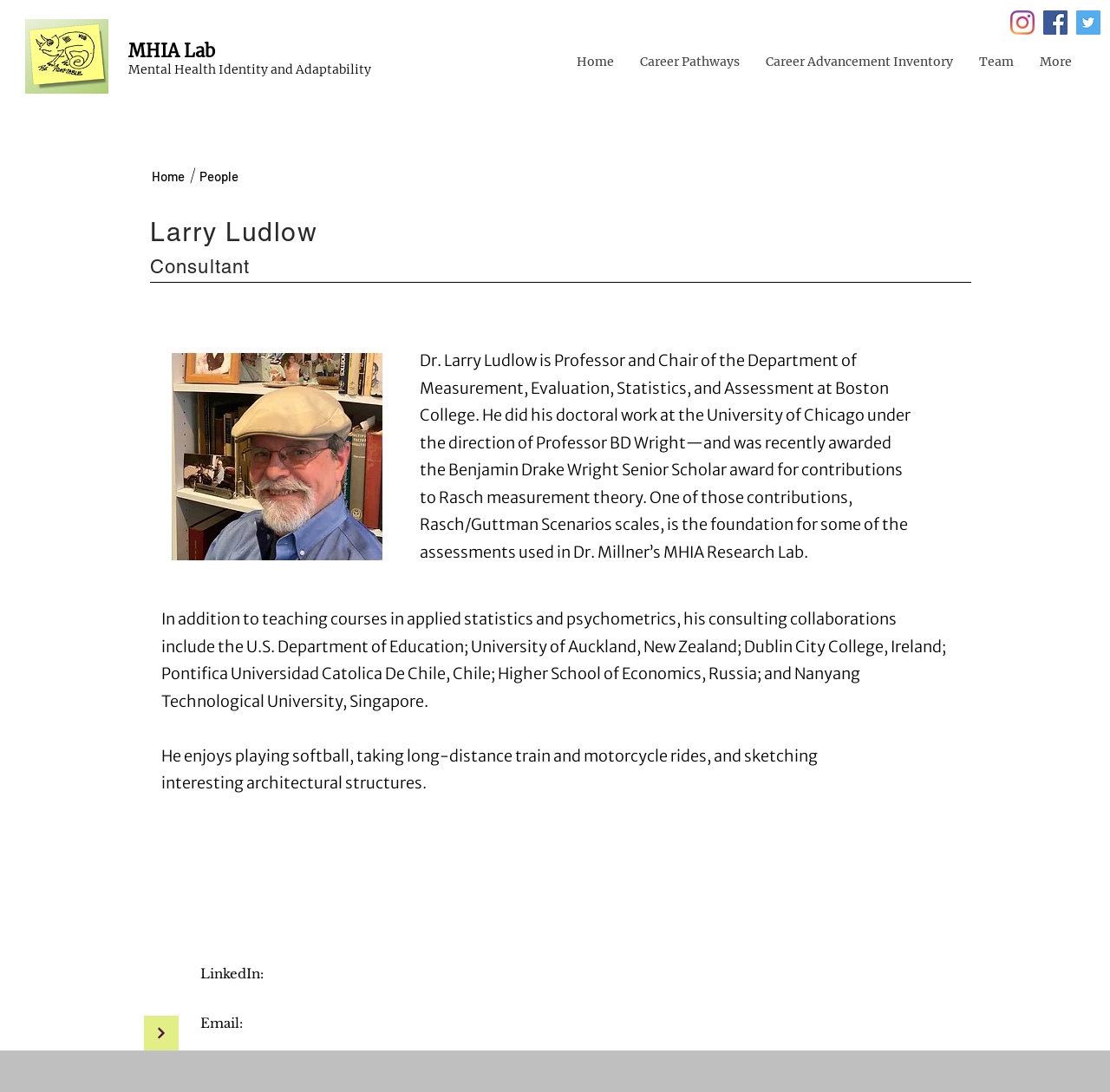What is the department Dr. Larry Ludlow is the Chair of?
Please respond to the question thoroughly and include all relevant details.

According to the webpage, Dr. Larry Ludlow is Professor and Chair of the Department of Measurement, Evaluation, Statistics, and Assessment at Boston College.